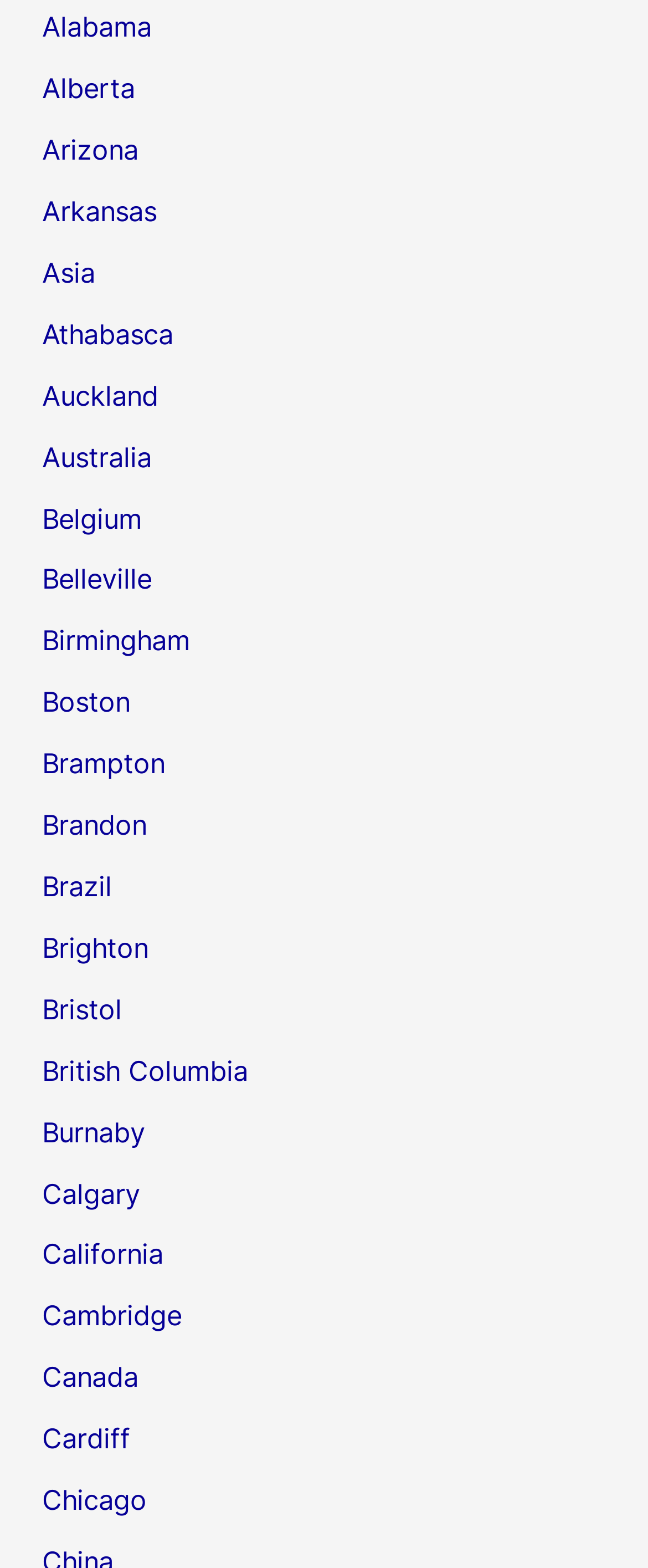What is the location listed below 'Arkansas'?
Based on the visual, give a brief answer using one word or a short phrase.

Asia